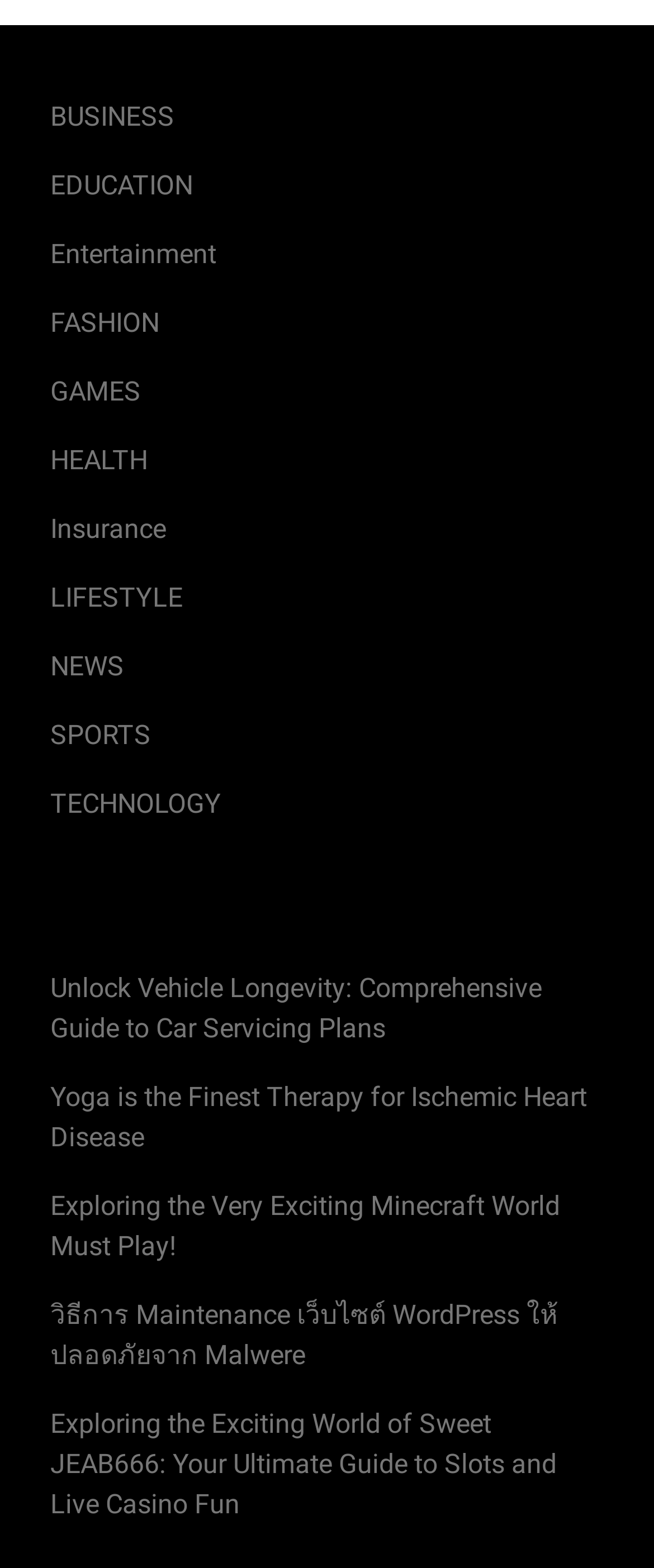Could you specify the bounding box coordinates for the clickable section to complete the following instruction: "Click on BUSINESS"?

[0.077, 0.064, 0.267, 0.084]